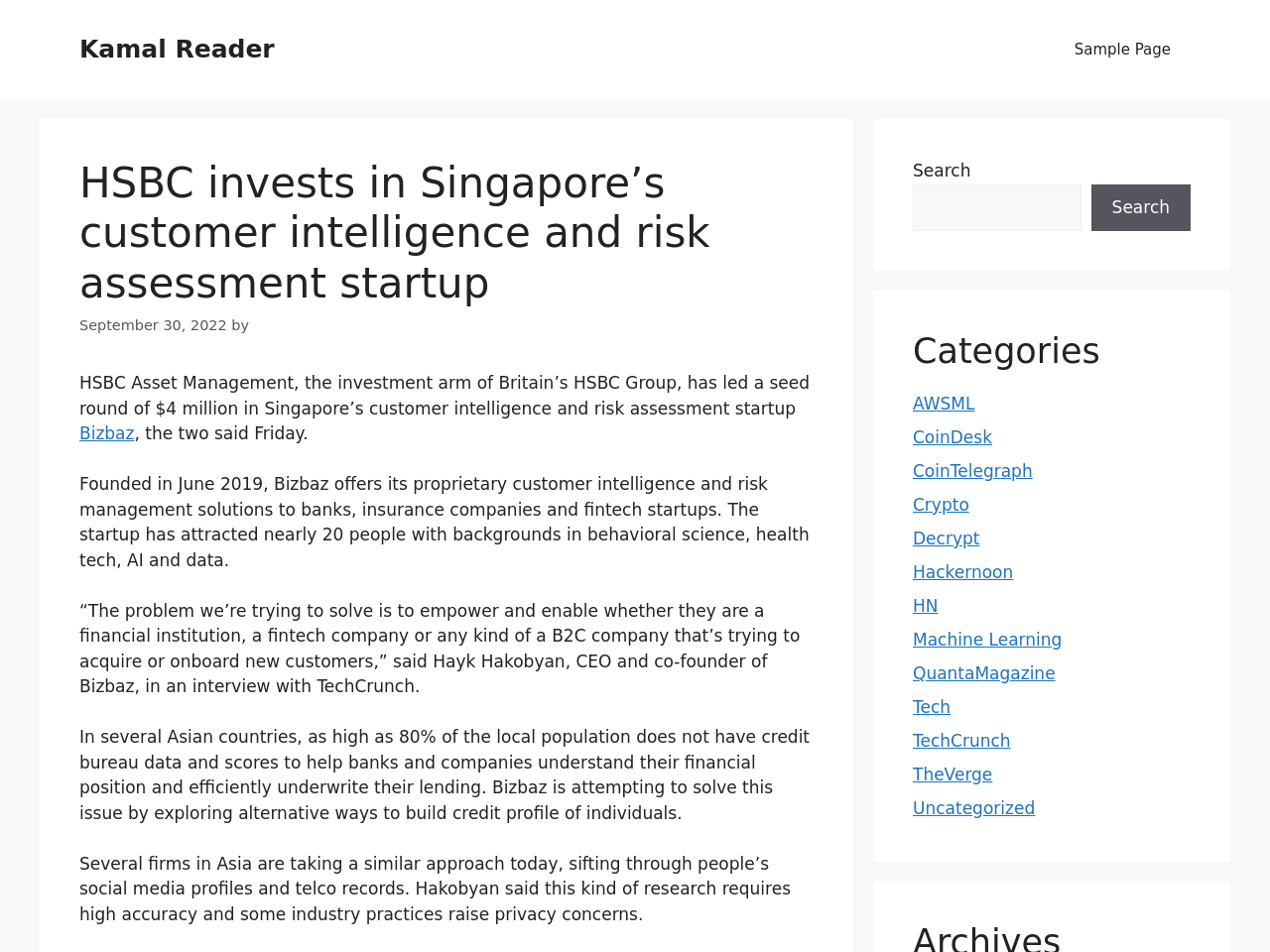Generate the main heading text from the webpage.

HSBC invests in Singapore’s customer intelligence and risk assessment startup